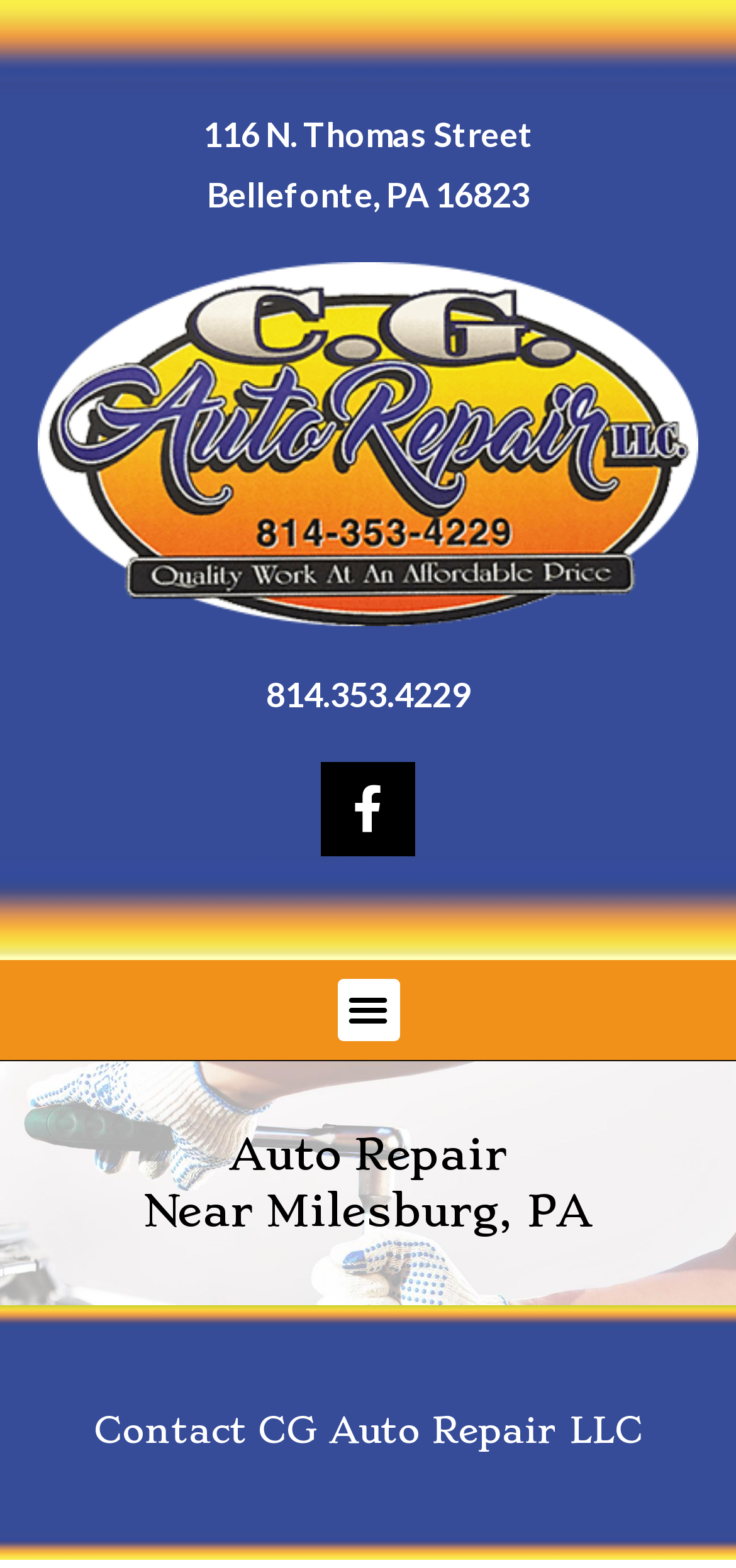Please answer the following question using a single word or phrase: What is the bounding box coordinate of the 'Menu Toggle' button?

[0.458, 0.624, 0.542, 0.664]